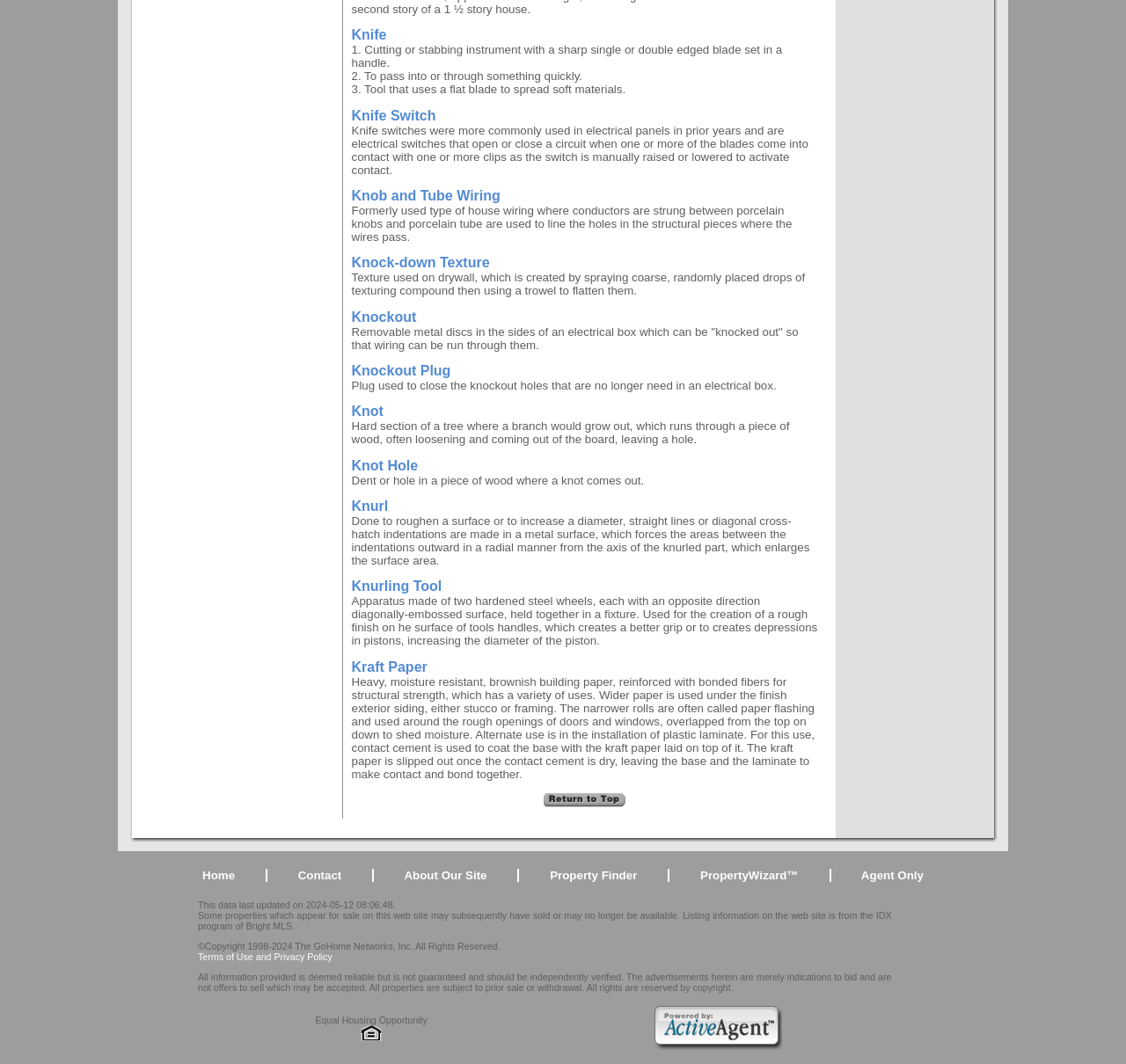Based on the element description PropertyWizard™, identify the bounding box of the UI element in the given webpage screenshot. The coordinates should be in the format (top-left x, top-left y, bottom-right x, bottom-right y) and must be between 0 and 1.

[0.622, 0.817, 0.709, 0.829]